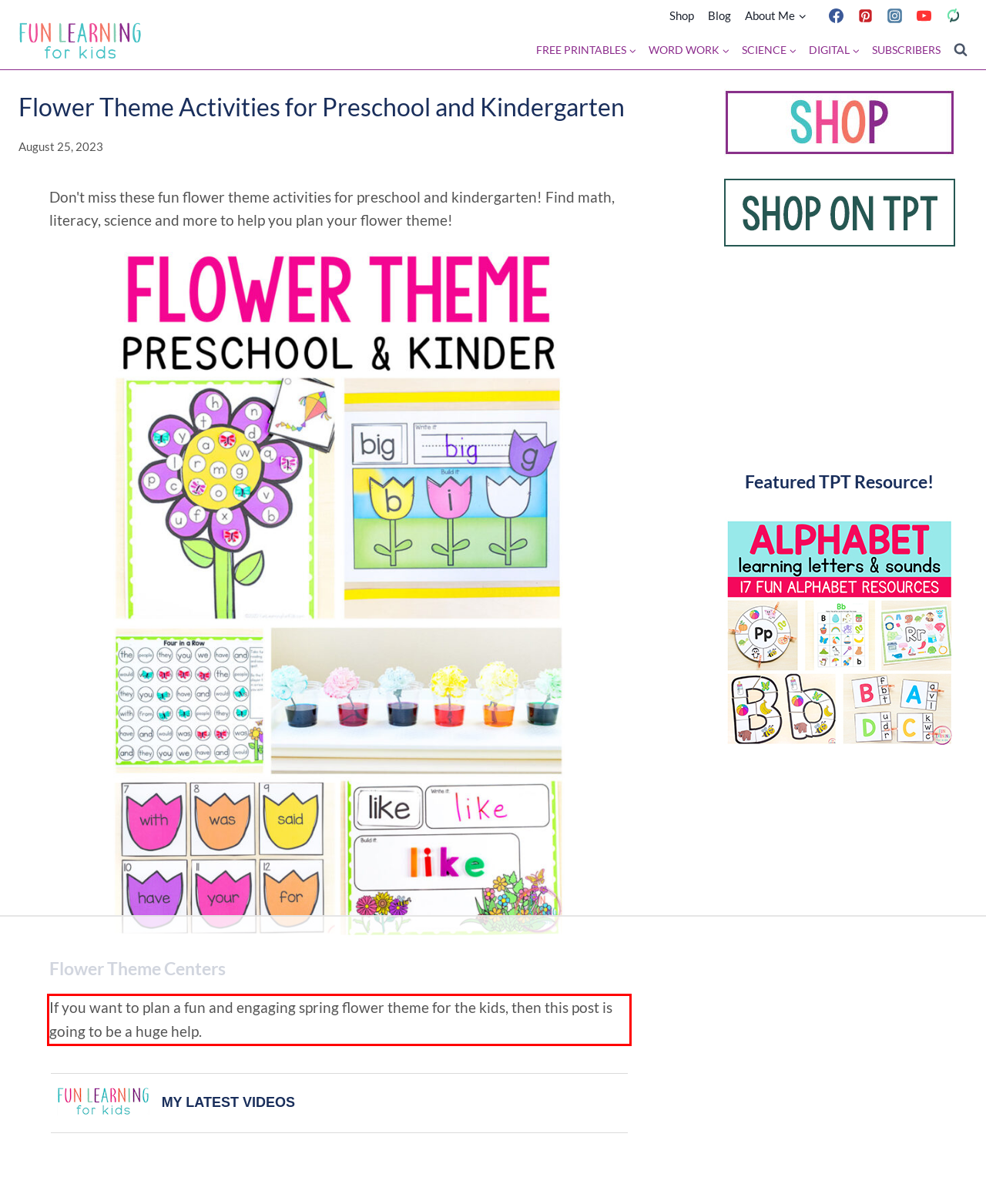You have a webpage screenshot with a red rectangle surrounding a UI element. Extract the text content from within this red bounding box.

If you want to plan a fun and engaging spring flower theme for the kids, then this post is going to be a huge help.